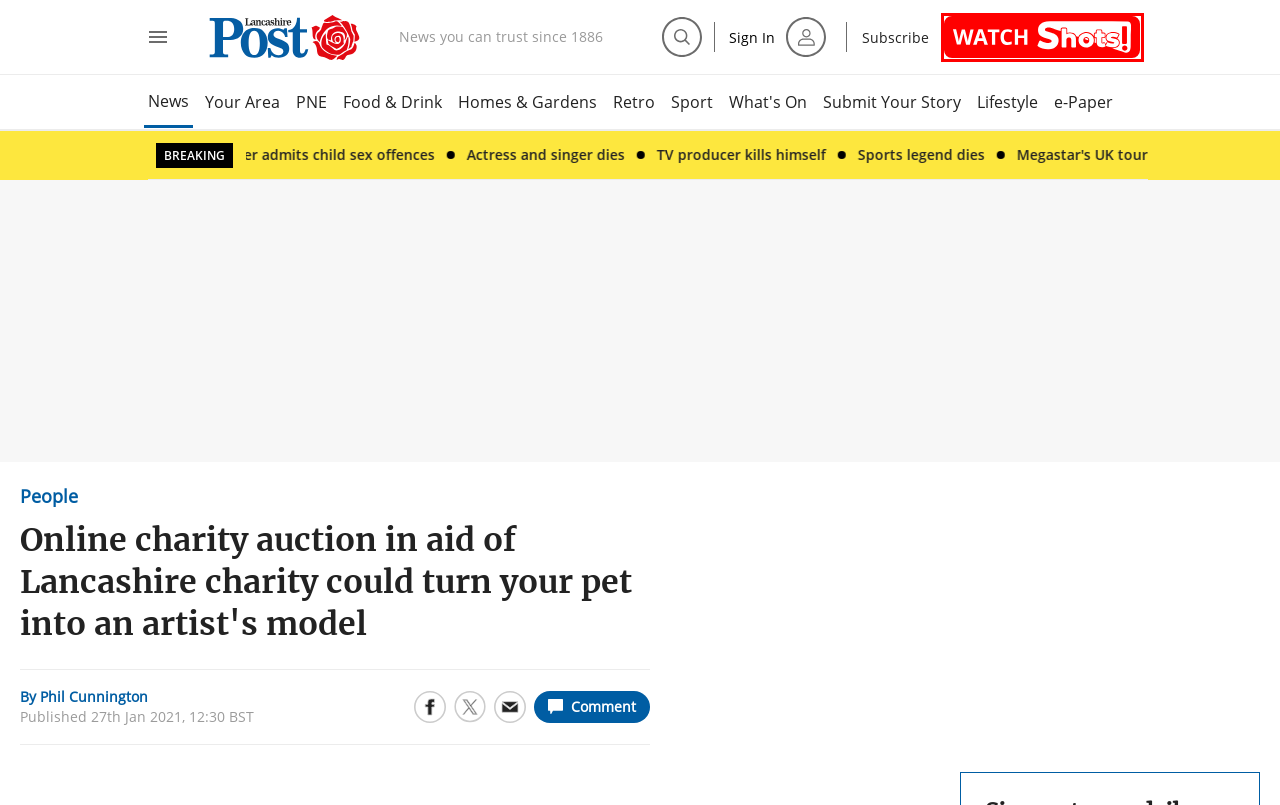You have a screenshot of a webpage, and a red bounding box highlights an element. Select the webpage description that best fits the new page after clicking the element within the bounding box. Options are:
A. Home | Search the archive | British Newspaper Archive
B. Home | NationalWorld Celebrations
C. Home | National World
D. Home | National World Events
E. Welcome to the Lancashire Post business directory
F. National World | Newsprints
G. ConnectLocal | Advertise in Preston
H. Shots! : Home

H